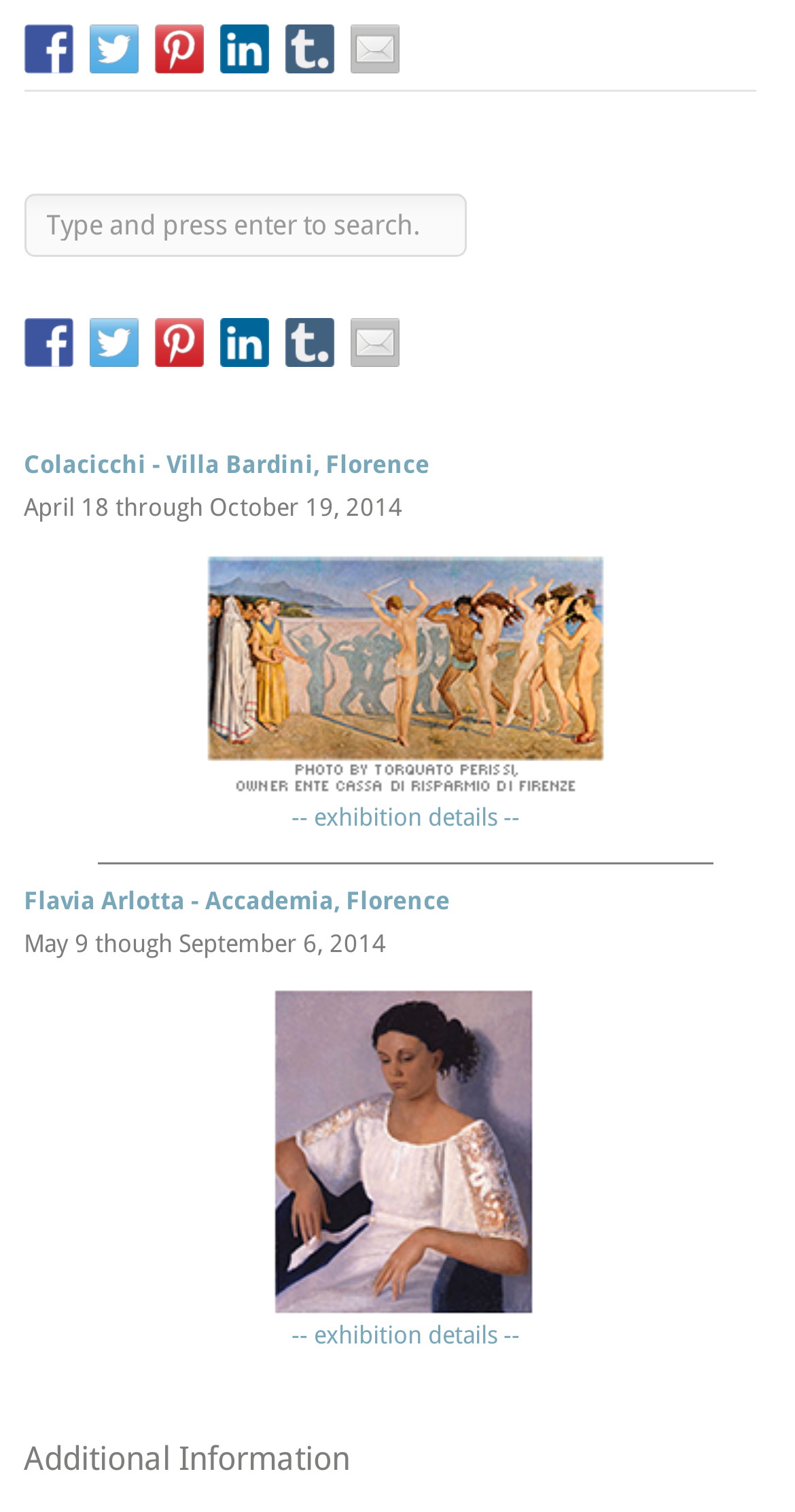Specify the bounding box coordinates of the element's area that should be clicked to execute the given instruction: "View Accademia Florence exhibition". The coordinates should be four float numbers between 0 and 1, i.e., [left, top, right, bottom].

[0.03, 0.654, 0.99, 0.87]